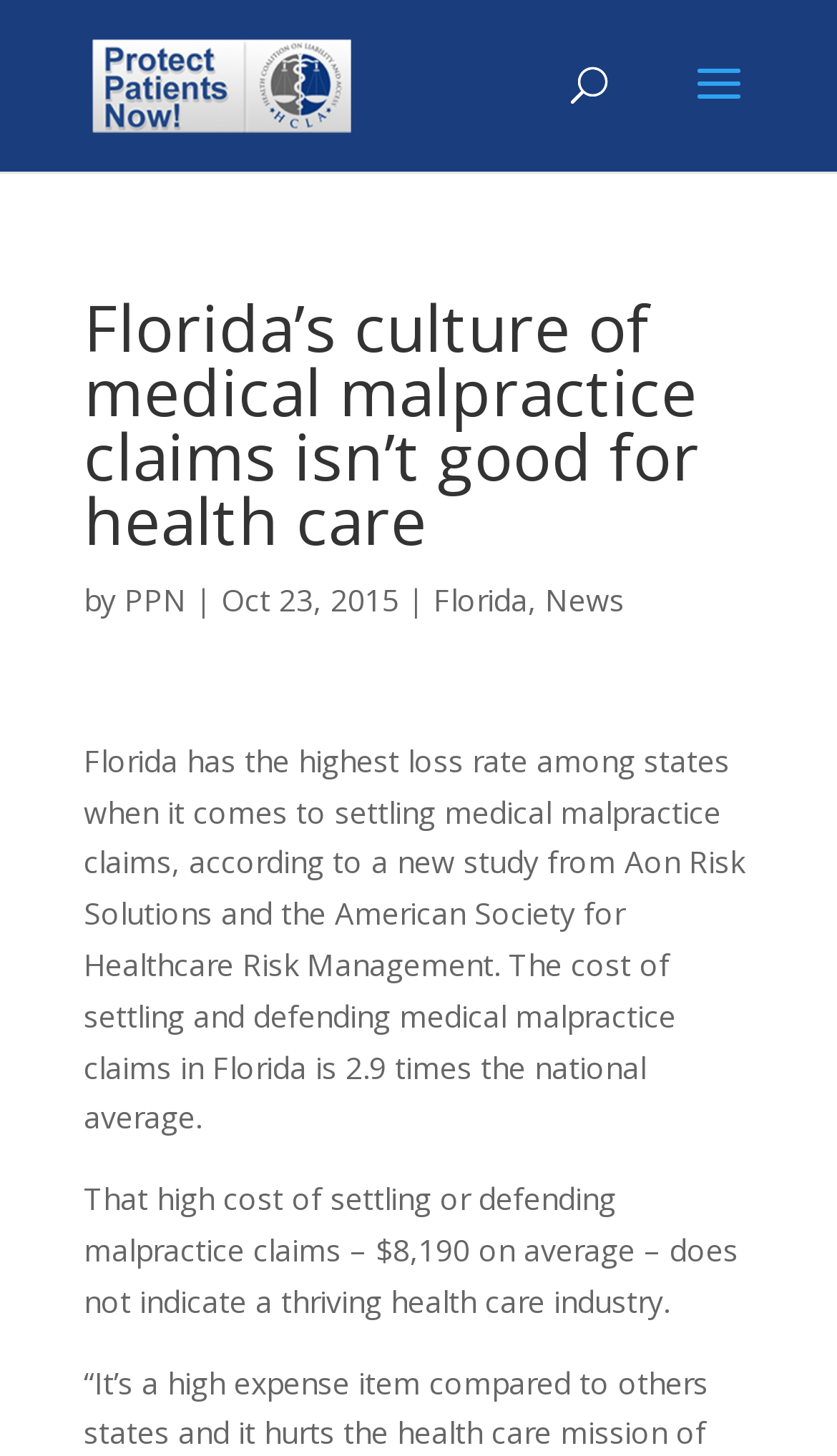Based on the element description "alt="Protect Patients Now"", predict the bounding box coordinates of the UI element.

[0.11, 0.042, 0.421, 0.07]